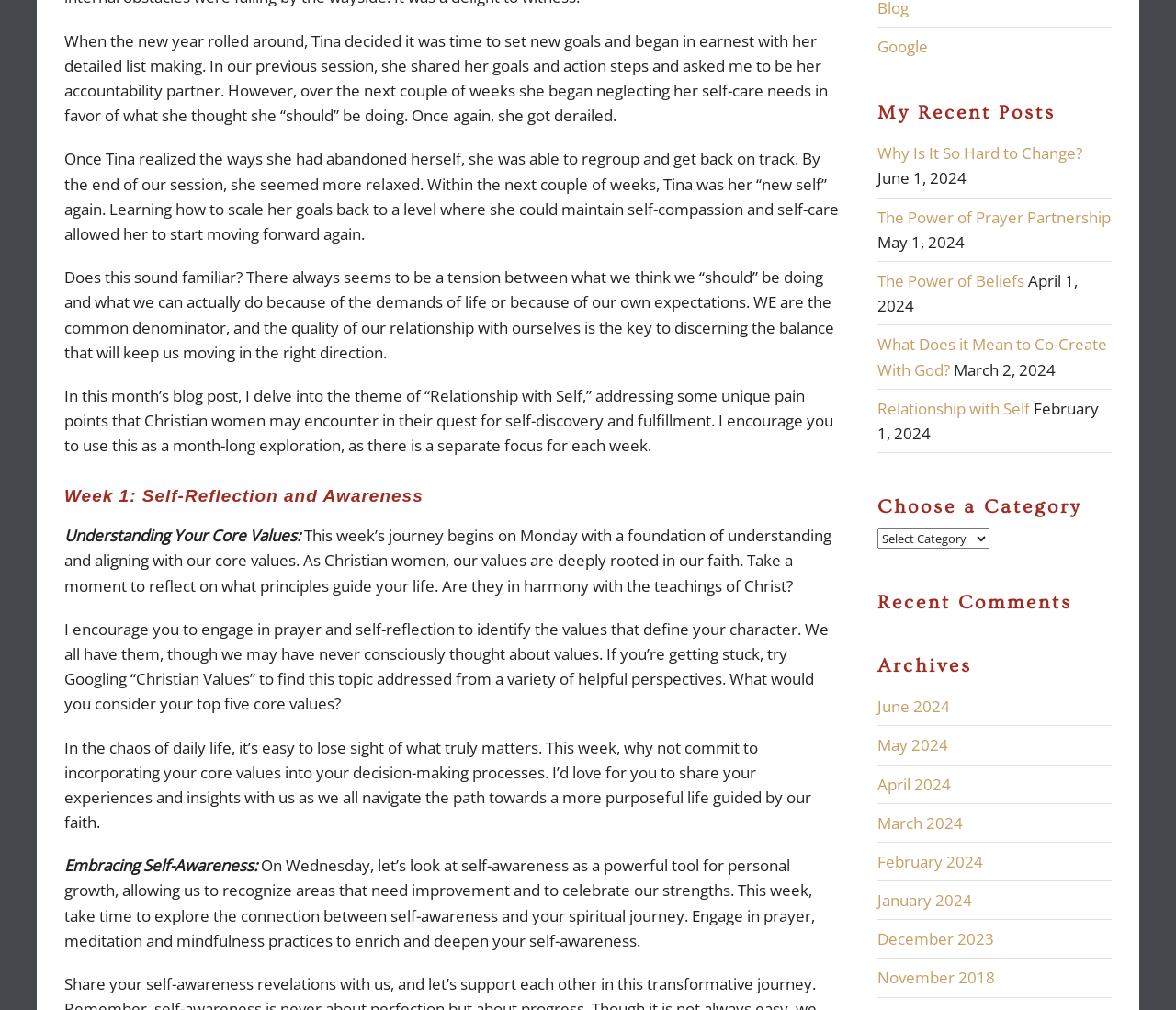How many recent posts are listed on the webpage?
Using the details shown in the screenshot, provide a comprehensive answer to the question.

There are 5 recent posts listed on the webpage because the text shows 5 links with titles and dates, including 'Why Is It So Hard to Change?', 'The Power of Prayer Partnership', 'The Power of Beliefs', 'What Does it Mean to Co-Create With God?', and 'Relationship with Self'.